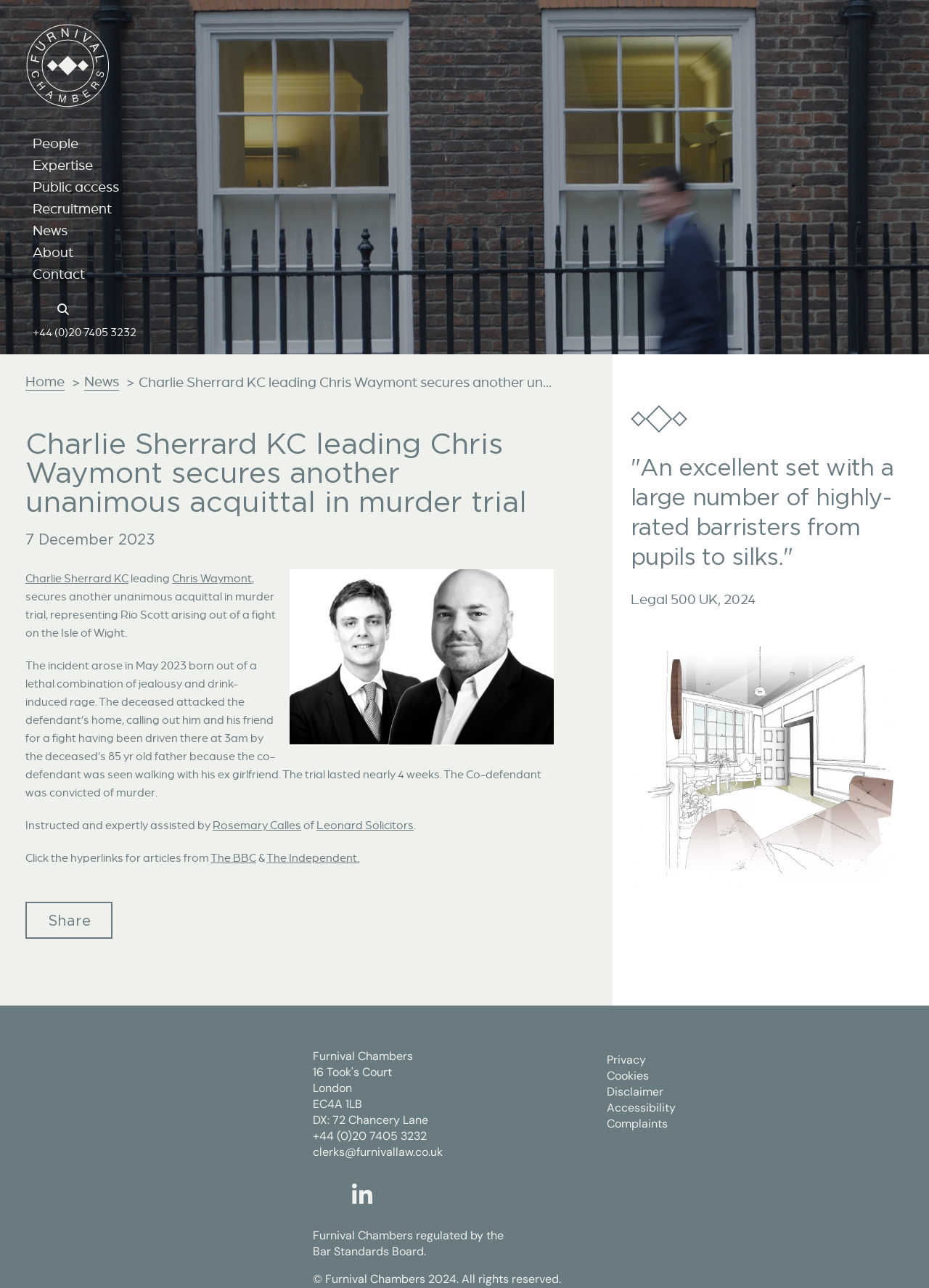Respond to the question below with a single word or phrase:
What is the mode of contact provided for Furnival Chambers?

Phone and email